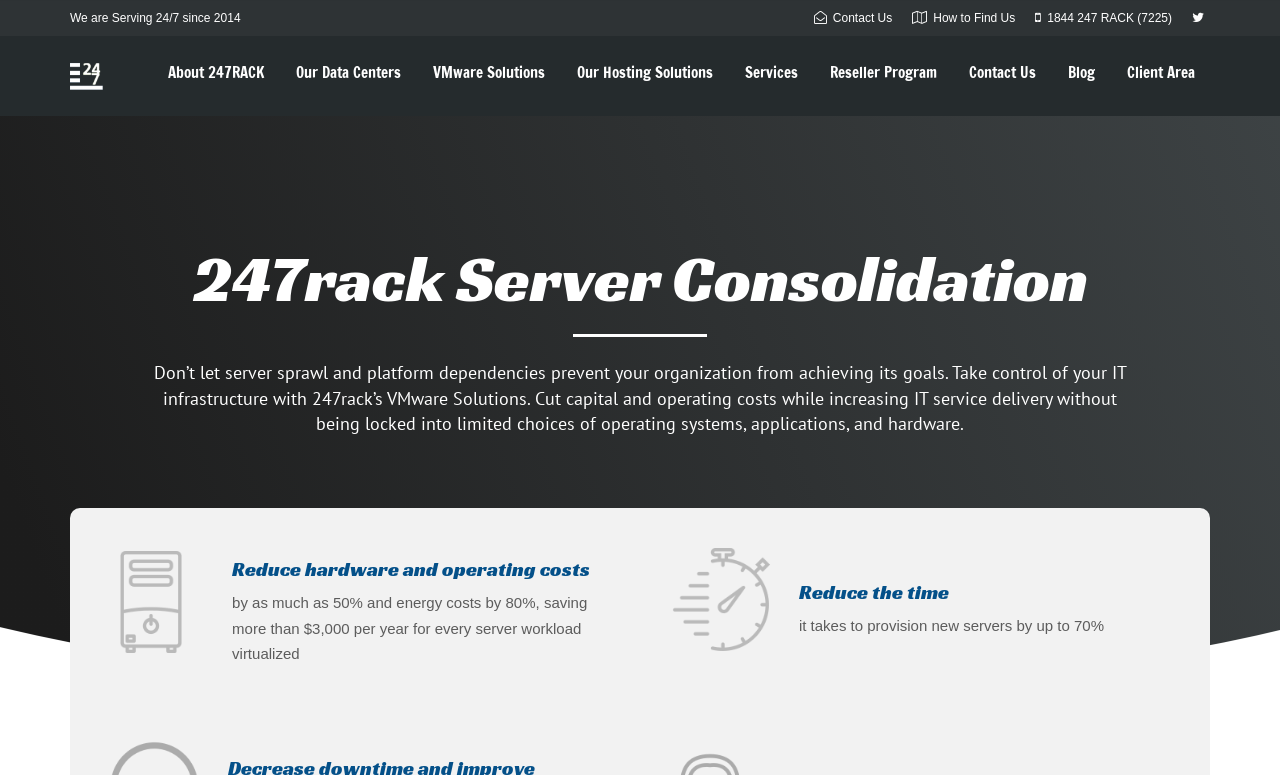Please specify the bounding box coordinates of the clickable region necessary for completing the following instruction: "Contact Us". The coordinates must consist of four float numbers between 0 and 1, i.e., [left, top, right, bottom].

[0.636, 0.014, 0.697, 0.032]